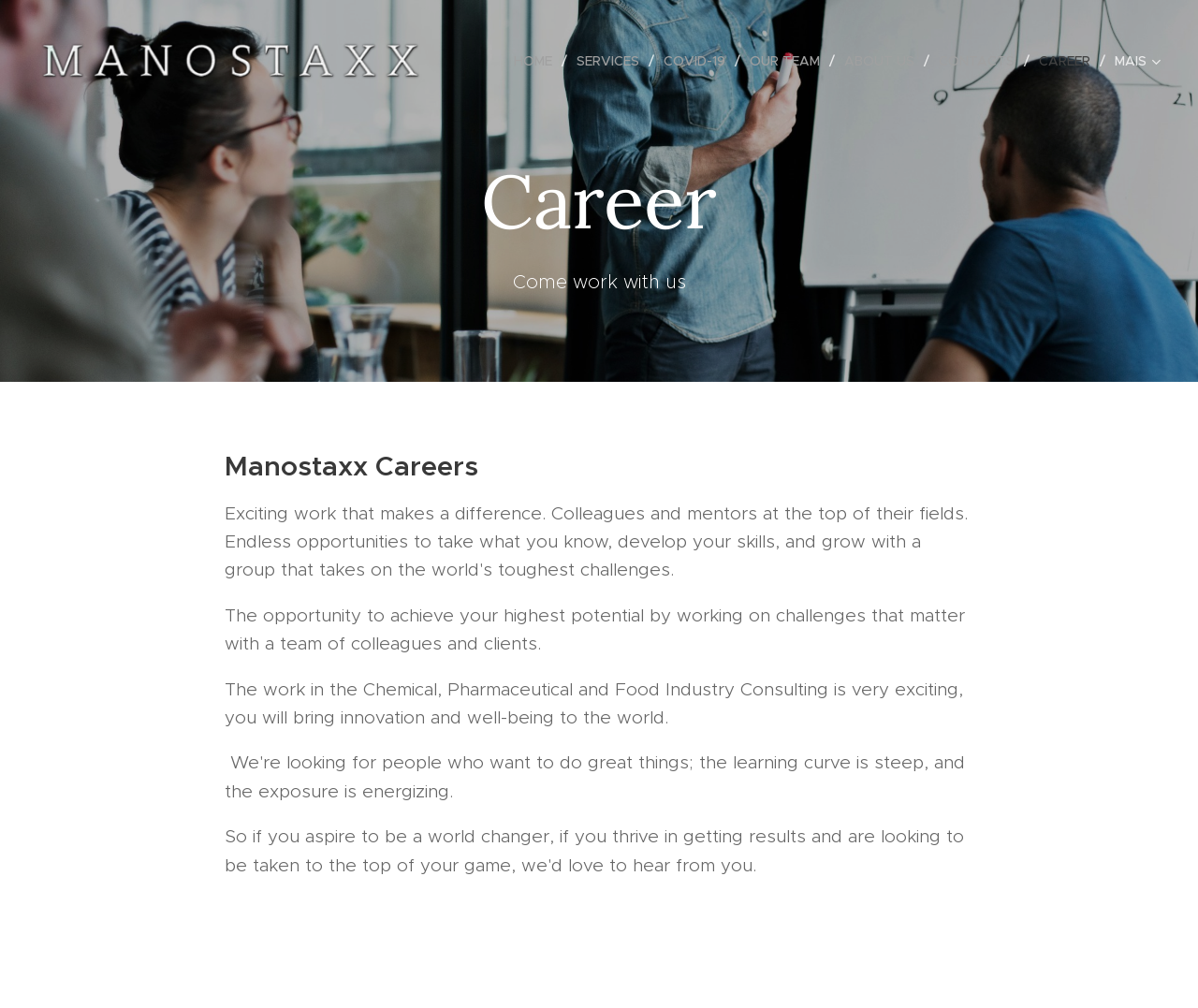Determine the bounding box coordinates of the target area to click to execute the following instruction: "Click on the link to learn more about Manostaxx Careers."

[0.188, 0.445, 0.812, 0.495]